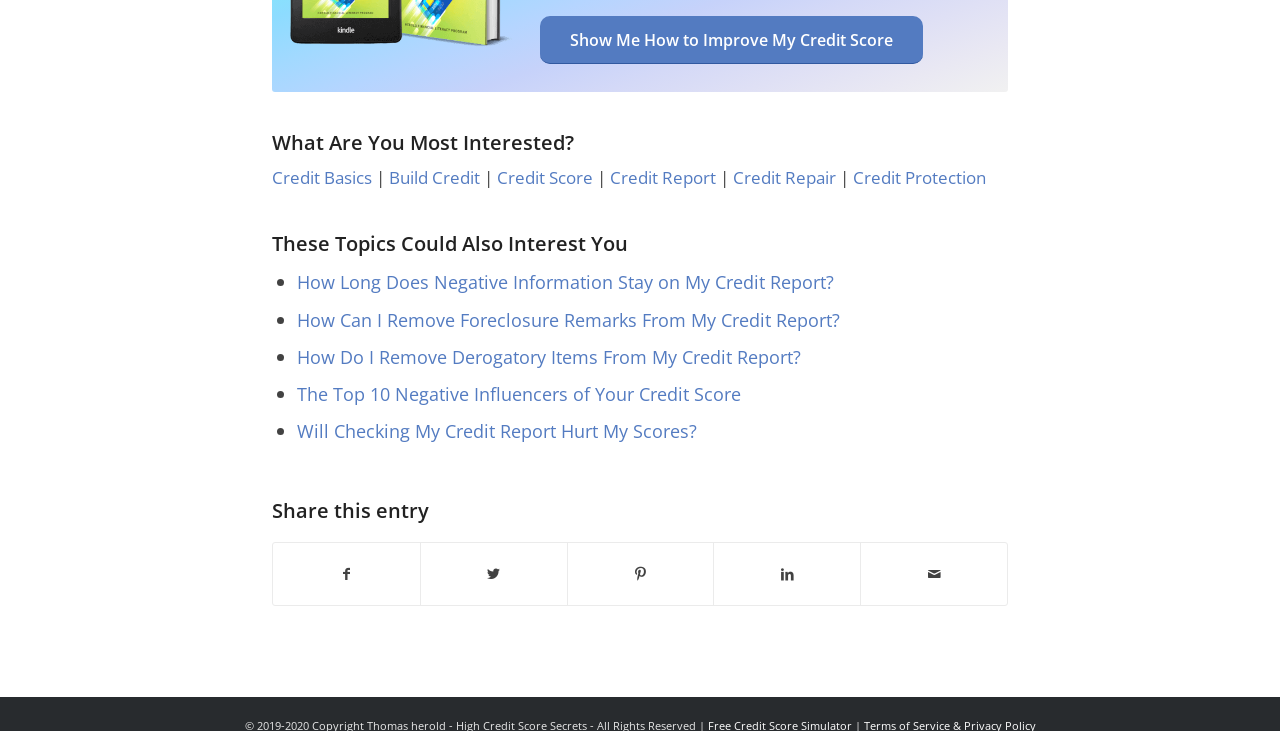Determine the bounding box coordinates of the clickable region to execute the instruction: "Select 'Credit Basics'". The coordinates should be four float numbers between 0 and 1, denoted as [left, top, right, bottom].

[0.212, 0.227, 0.291, 0.259]